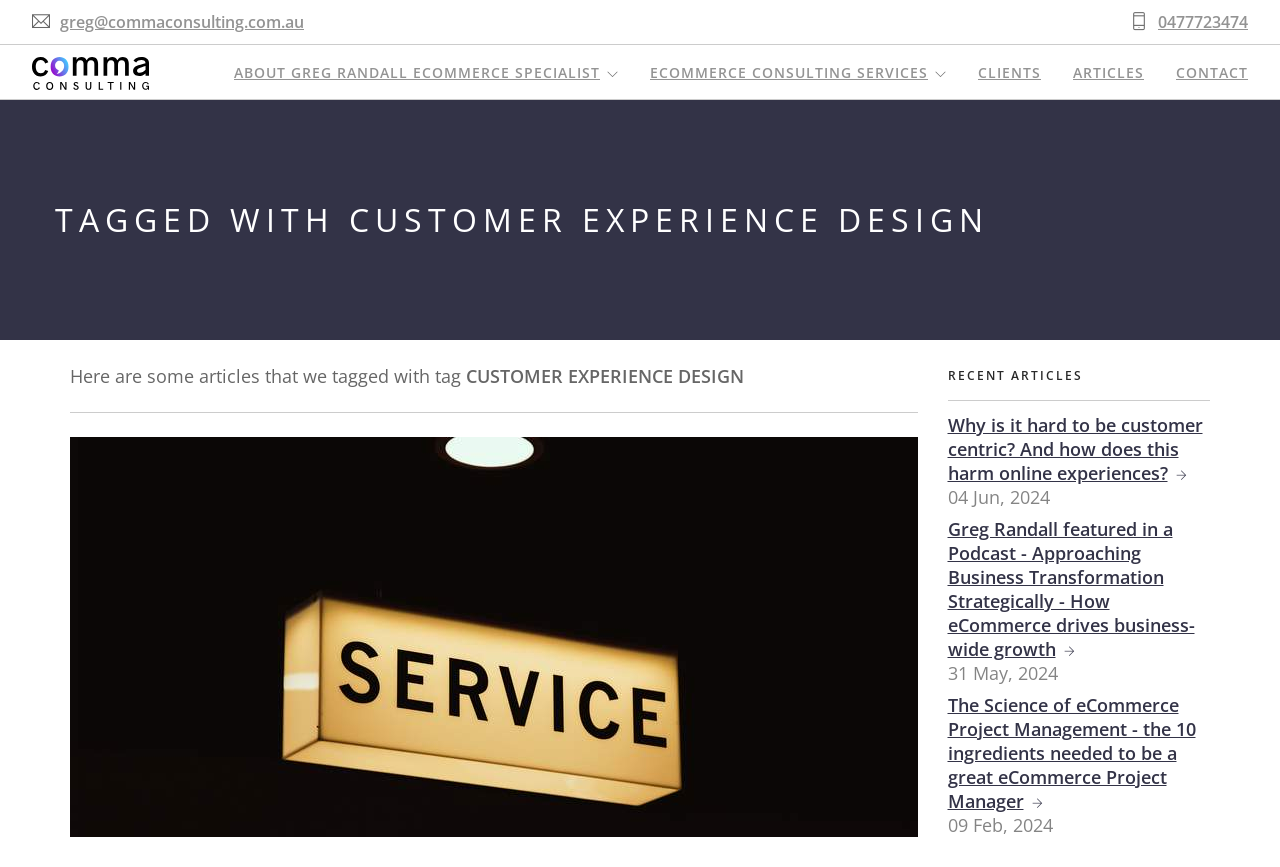Please find the bounding box coordinates of the section that needs to be clicked to achieve this instruction: "View Greg Randall's profile".

[0.183, 0.053, 0.469, 0.116]